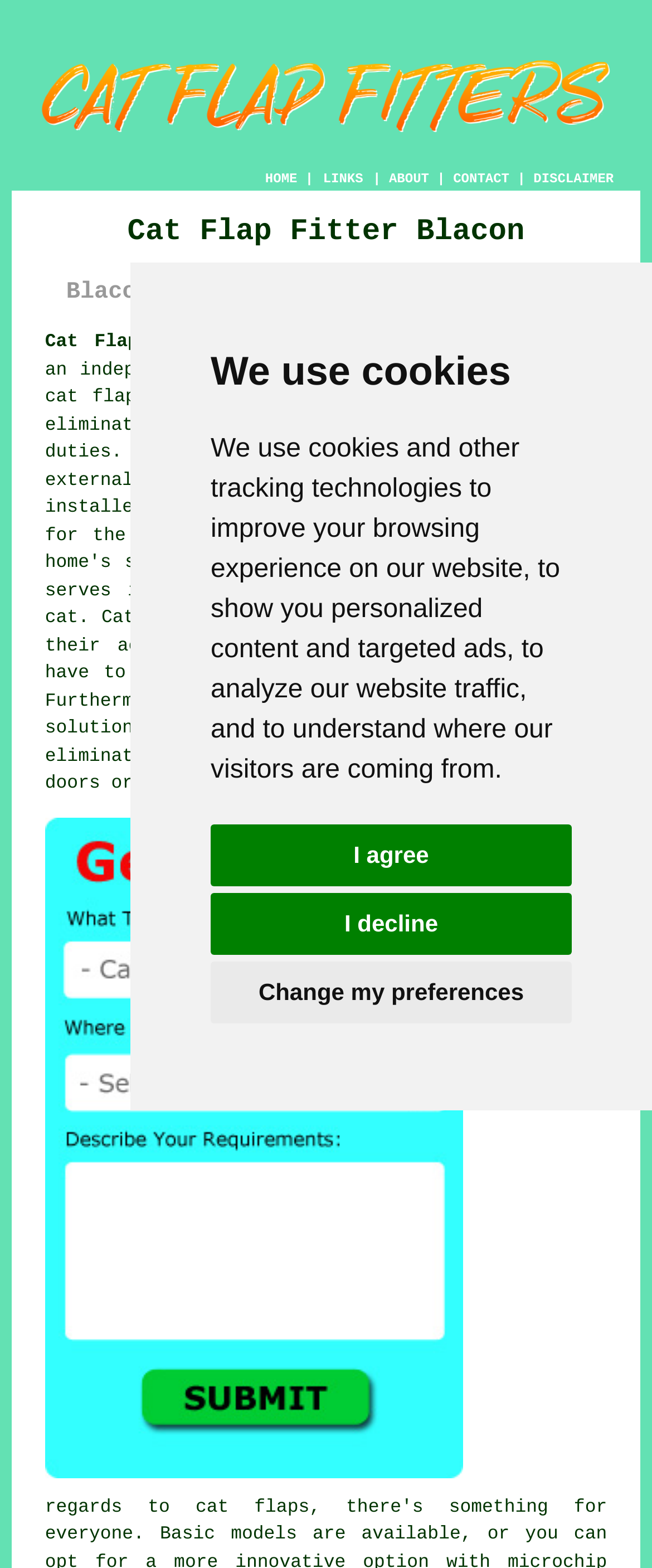Answer the following query concisely with a single word or phrase:
What is the location served?

Blacon, Cheshire